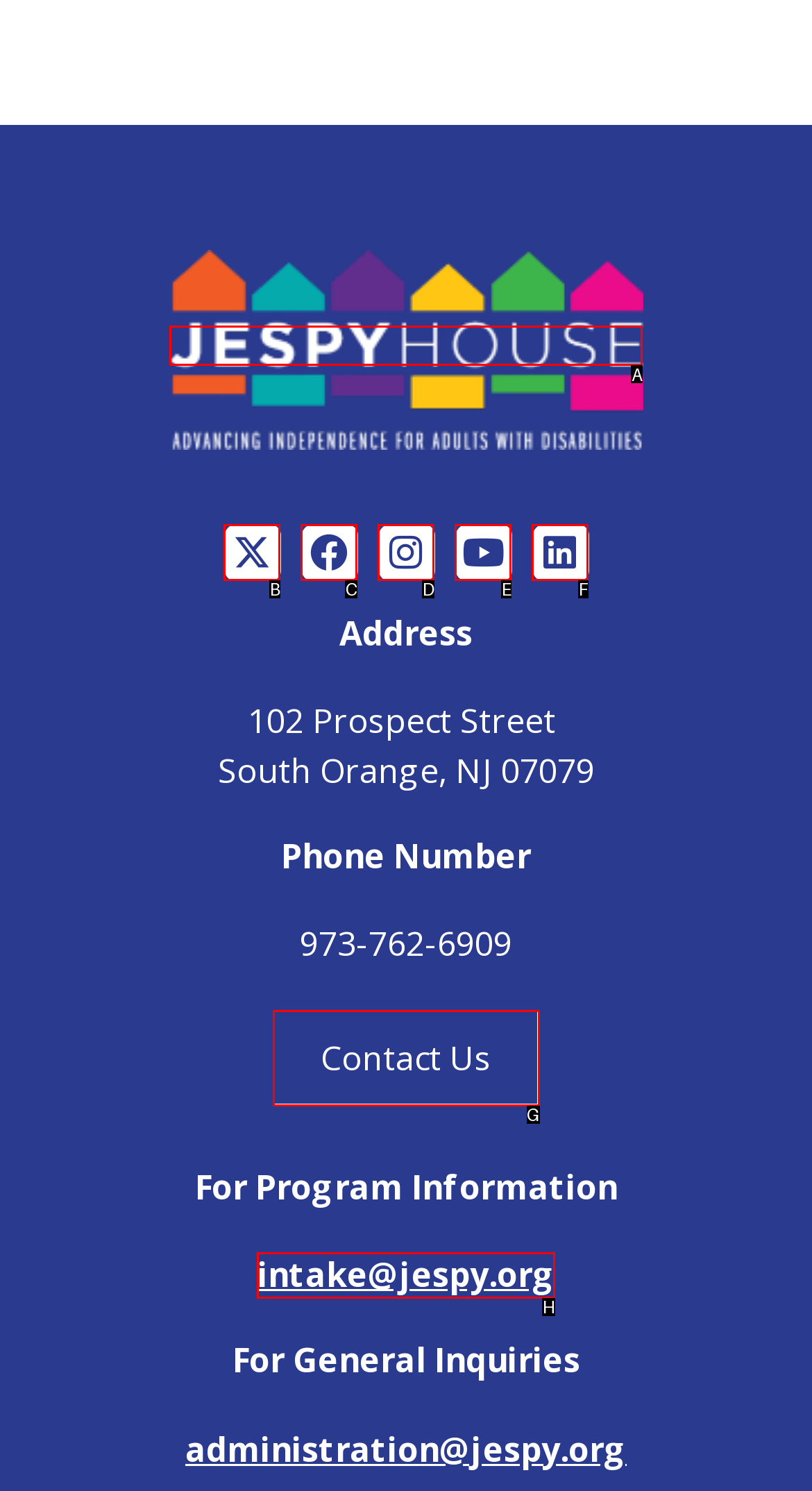Find the HTML element that matches the description: aria-label="Company LinkedIn". Answer using the letter of the best match from the available choices.

F